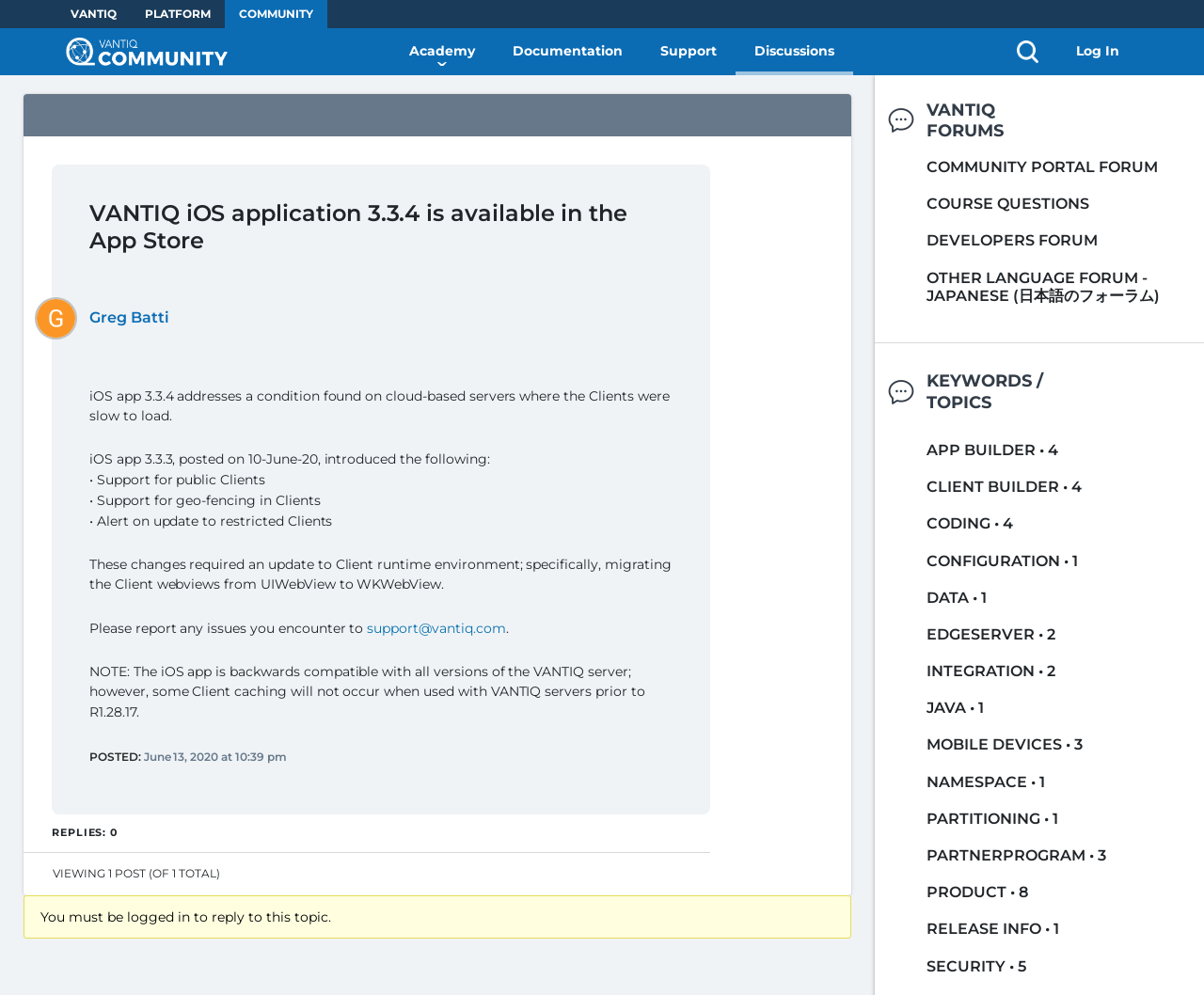Who posted the update about iOS app 3.3.4?
Refer to the image and answer the question using a single word or phrase.

Greg Batti